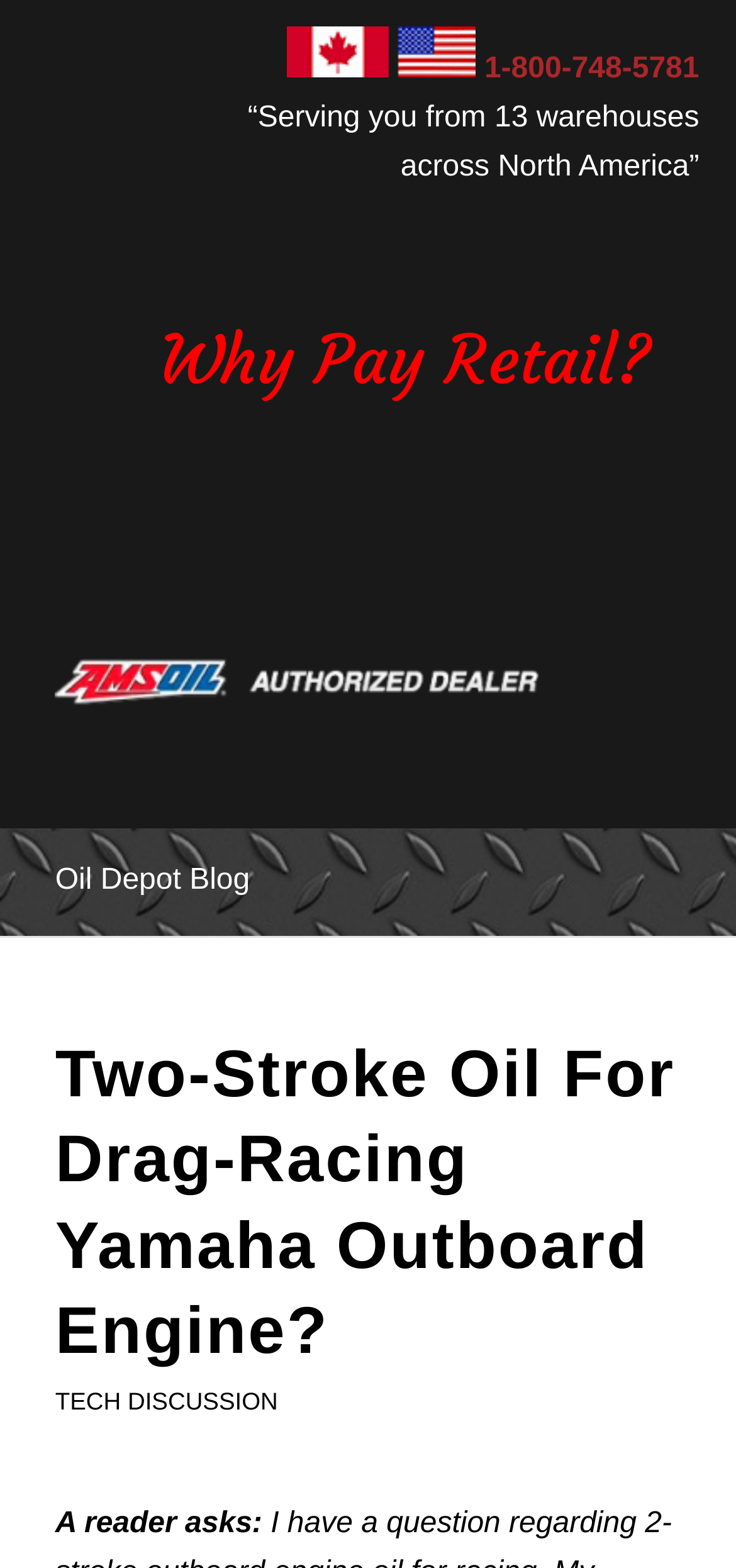Describe all the key features and sections of the webpage thoroughly.

The webpage appears to be a blog or article page focused on discussing the correct 2-stroke oil for a modified Yamaha outboard motor used for drag racing. 

At the top of the page, there is an image taking up about half of the width, followed by a phone number "1-800-748-5781" and a company description "Serving you from 13 warehouses across North America". 

Below this section, there is a prominent heading "Why Pay Retail?" in the middle of the page. 

To the left of the page, there is a table or layout section containing a link to "Oil Depot - AMSOIL Dealer Serving Canada & US" with an accompanying image. 

Further down on the left side, there is a link to "Oil Depot Blog". 

The main content of the page starts with a heading "Two-Stroke Oil For Drag-Racing Yamaha Outboard Engine?" which is followed by a question "A reader asks:".